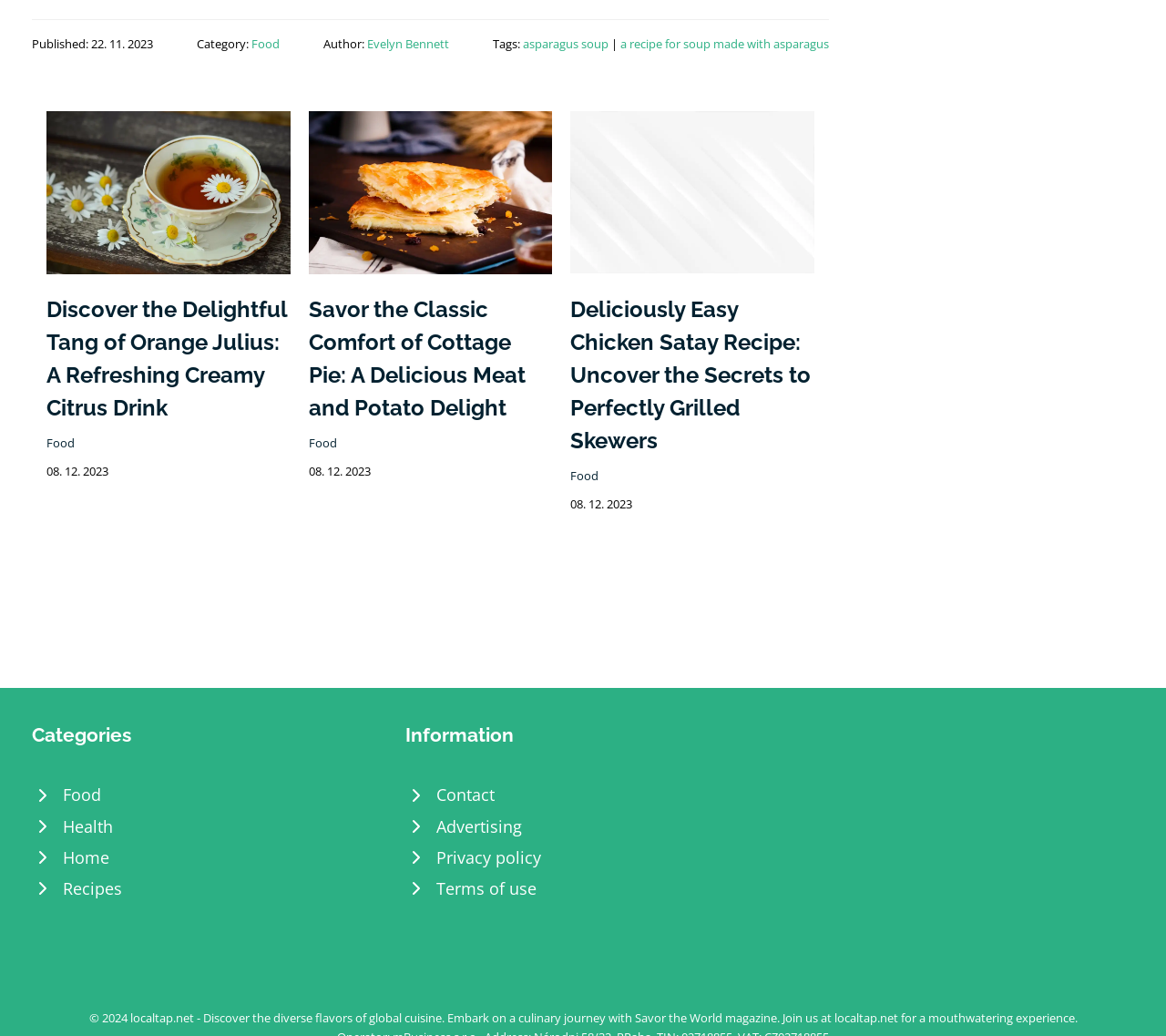Pinpoint the bounding box coordinates of the area that must be clicked to complete this instruction: "View the recipe for Cottage Pie".

[0.265, 0.173, 0.474, 0.194]